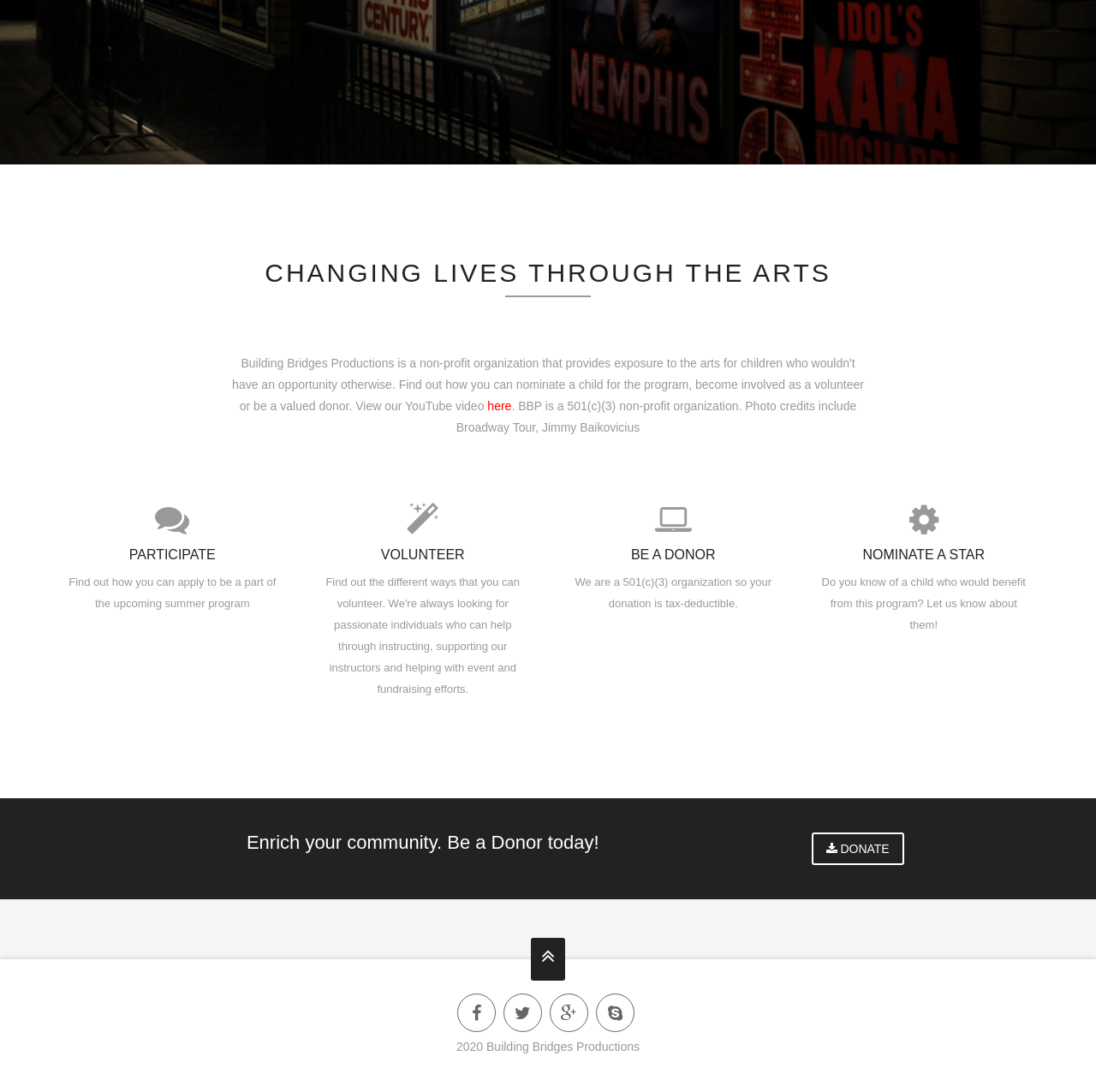Using the provided element description, identify the bounding box coordinates as (top-left x, top-left y, bottom-right x, bottom-right y). Ensure all values are between 0 and 1. Description: Jimmy Baikovicius

[0.494, 0.385, 0.584, 0.398]